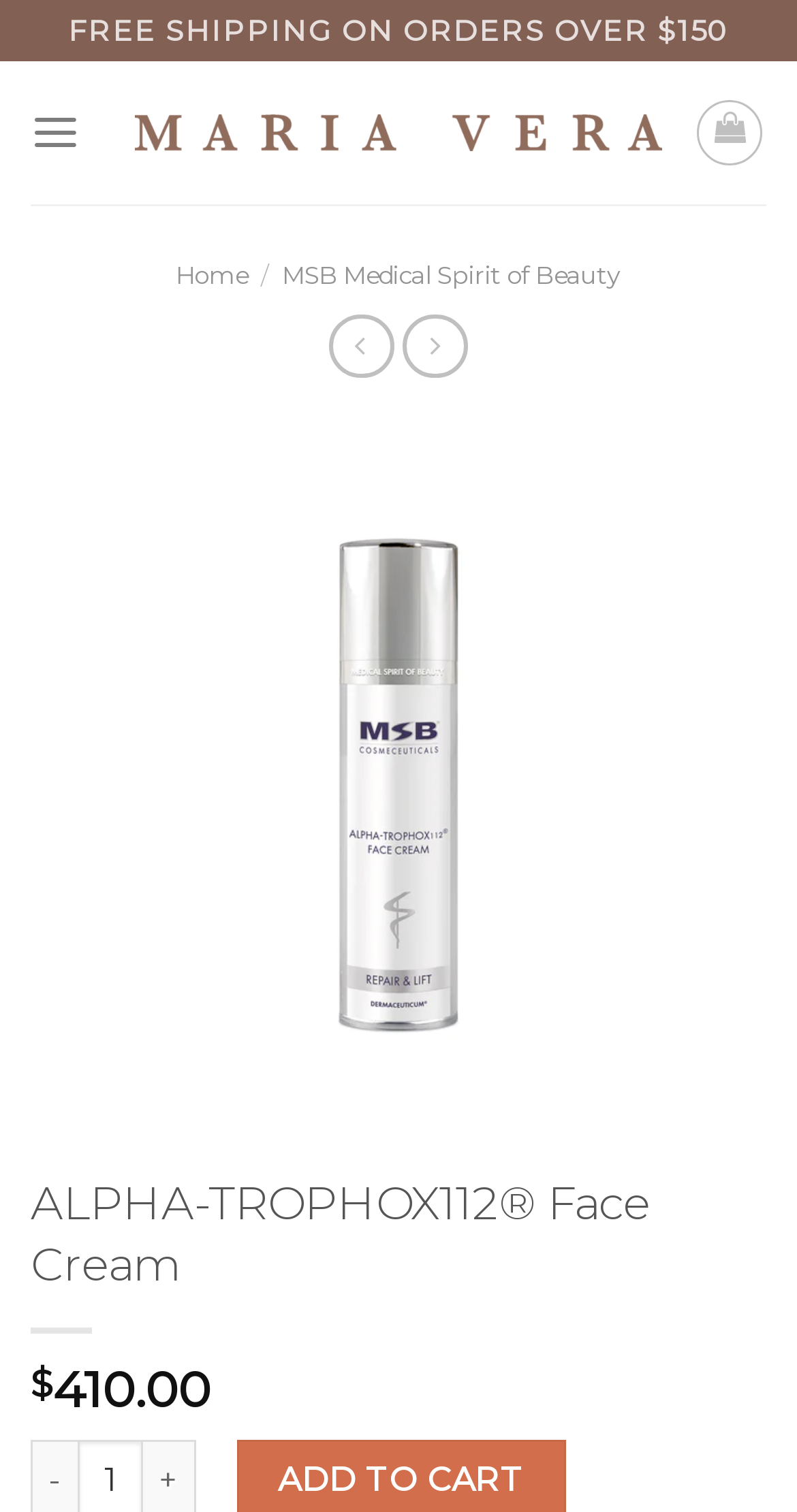Determine the title of the webpage and give its text content.

ALPHA-TROPHOX112® Face Cream